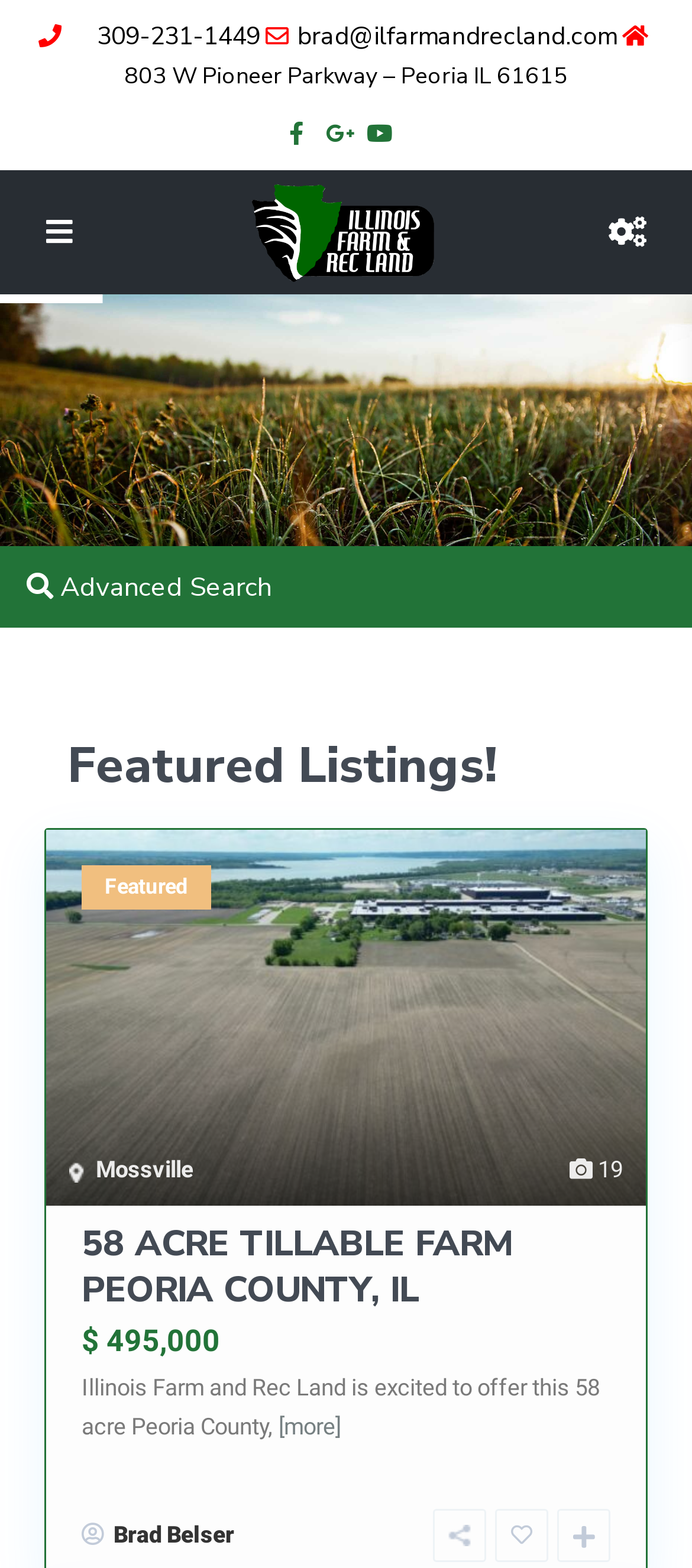Mark the bounding box of the element that matches the following description: "Brad Belser".

[0.164, 0.97, 0.338, 0.987]